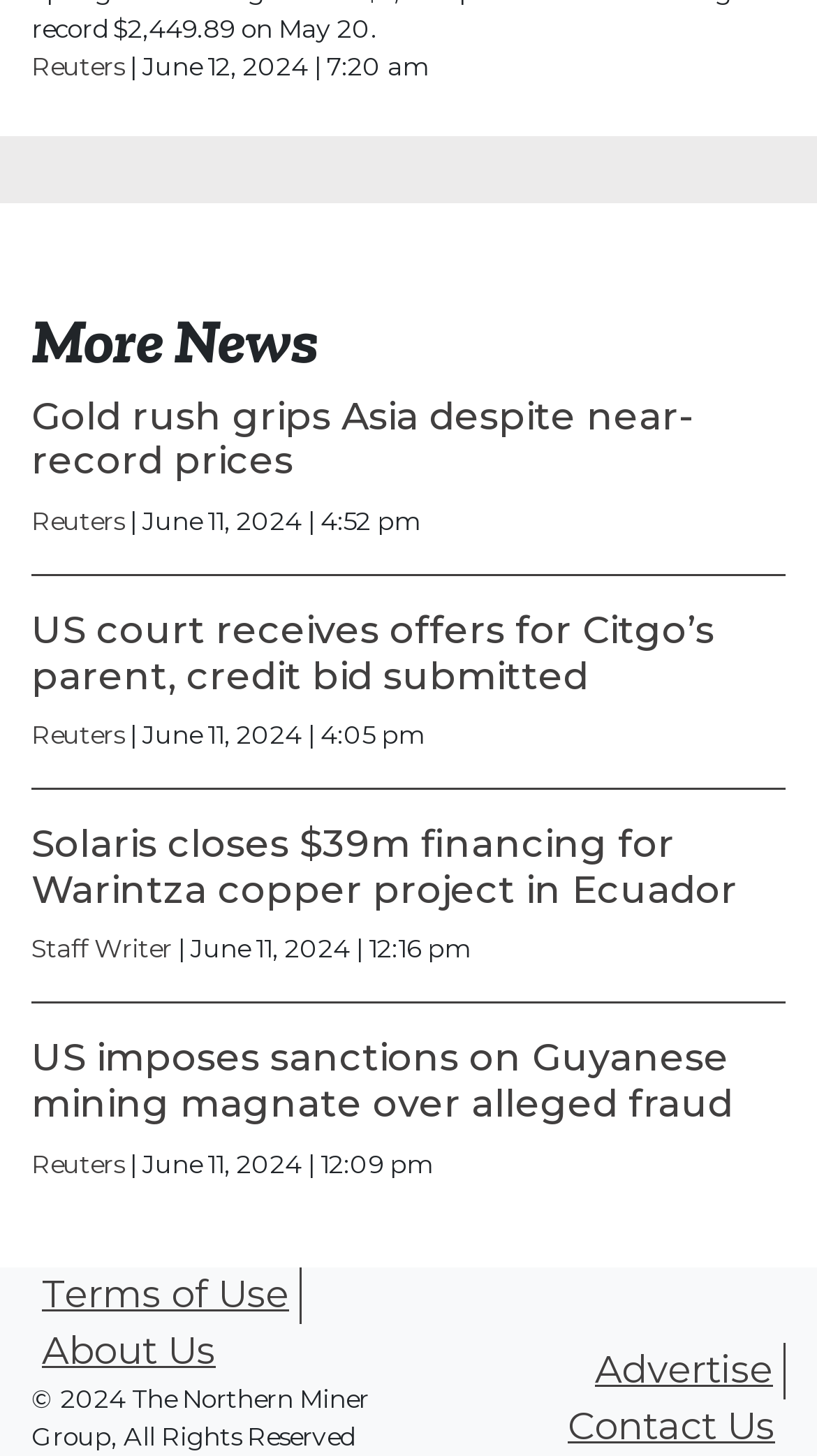Please identify the bounding box coordinates of the element on the webpage that should be clicked to follow this instruction: "Learn about Solaris closing financing for Warintza copper project". The bounding box coordinates should be given as four float numbers between 0 and 1, formatted as [left, top, right, bottom].

[0.038, 0.564, 0.903, 0.627]